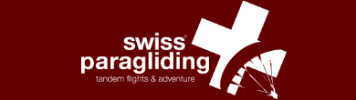Generate a detailed explanation of the scene depicted in the image.

This image features the logo of Swiss Paragliding, showcasing the brand's identity with a modern design. The logo includes a stylized paragliding wing in white, set against a deep red background, symbolizing adventure and excitement. Accompanying the graphic is the name "swiss paragliding" in a prominent, bold font, emphasizing their focus on tandem flights and adventure. The tagline "tandem flights & adventure" is strategically placed beneath the main title, reinforcing their offerings. Overall, this logo encapsulates the spirit of outdoor adventure that Swiss Paragliding aims to provide to its customers.